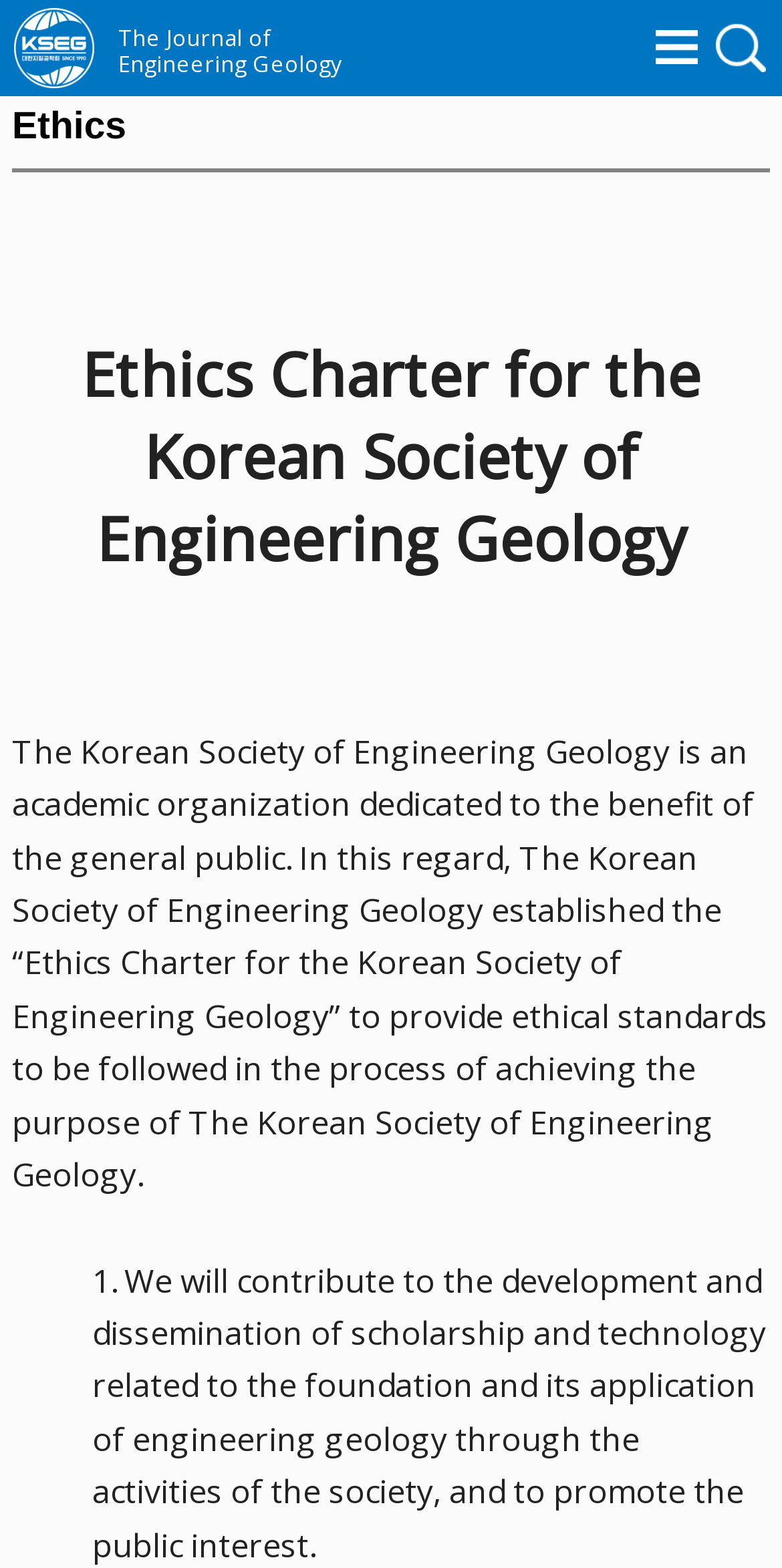Identify the bounding box coordinates for the UI element described by the following text: "alt="menu"". Provide the coordinates as four float numbers between 0 and 1, in the format [left, top, right, bottom].

[0.838, 0.019, 0.892, 0.041]